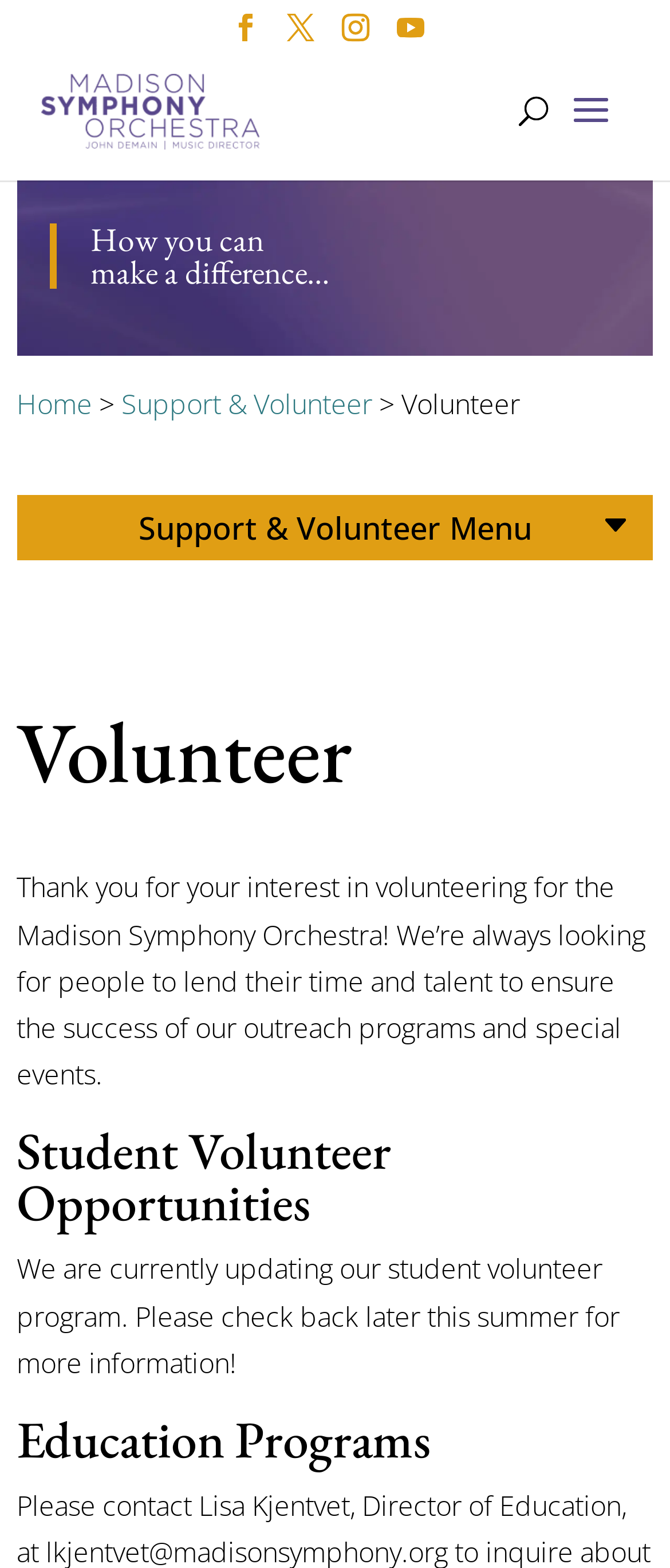Locate the bounding box coordinates of the element I should click to achieve the following instruction: "Click the Education Programs heading".

[0.025, 0.902, 0.975, 0.946]